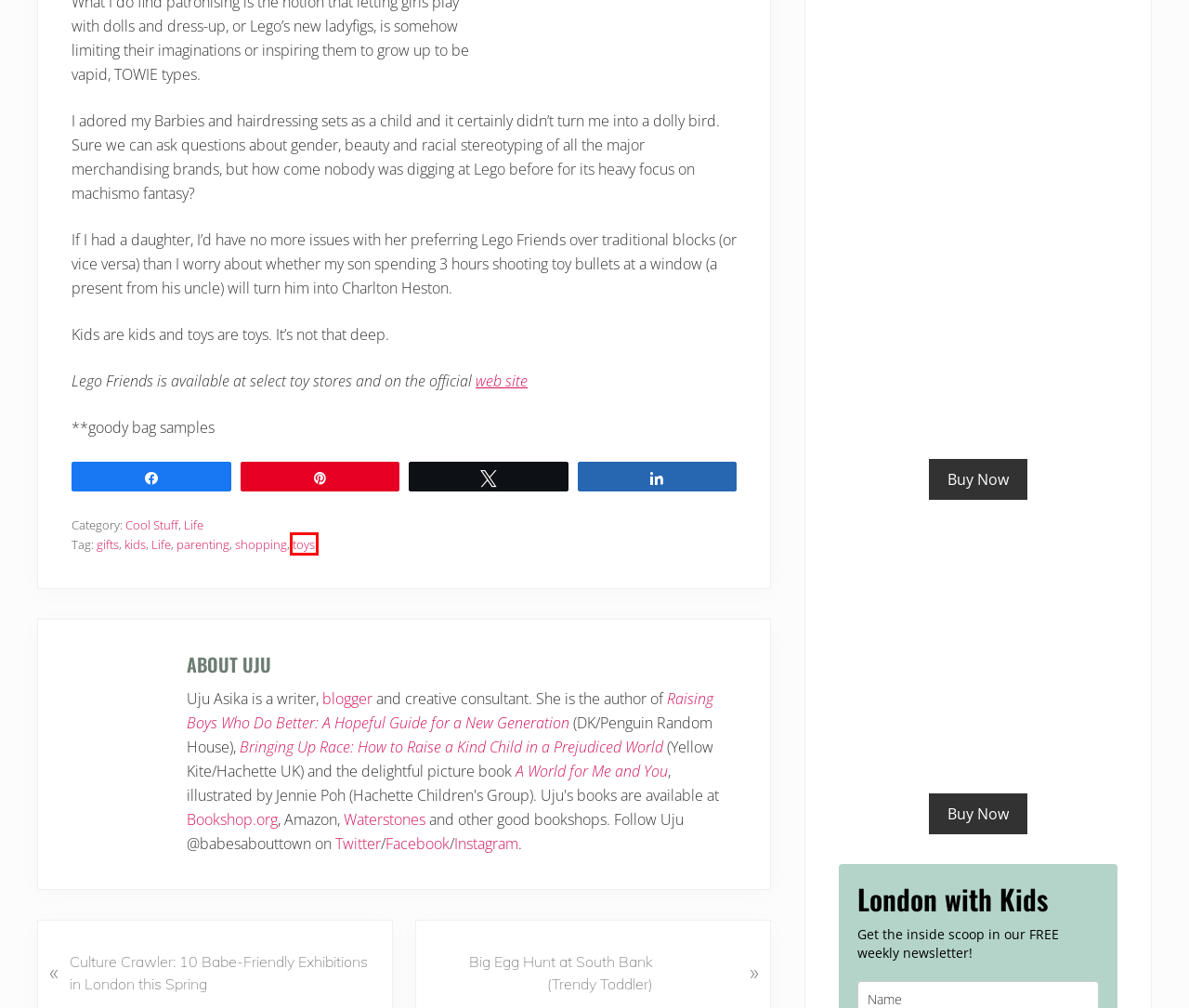Given a webpage screenshot with a red bounding box around a particular element, identify the best description of the new webpage that will appear after clicking on the element inside the red bounding box. Here are the candidates:
A. Cool Stuff Archives - Babes About Town
B. parenting Archives - Babes About Town
C. FAQS - Babes About Town
D. shopping Archives - Babes About Town
E. toys Archives - Babes About Town
F. gifts Archives - Babes About Town
G. Food Archives - Babes About Town
H. Raising Boys Who Do Better | DK UK

E